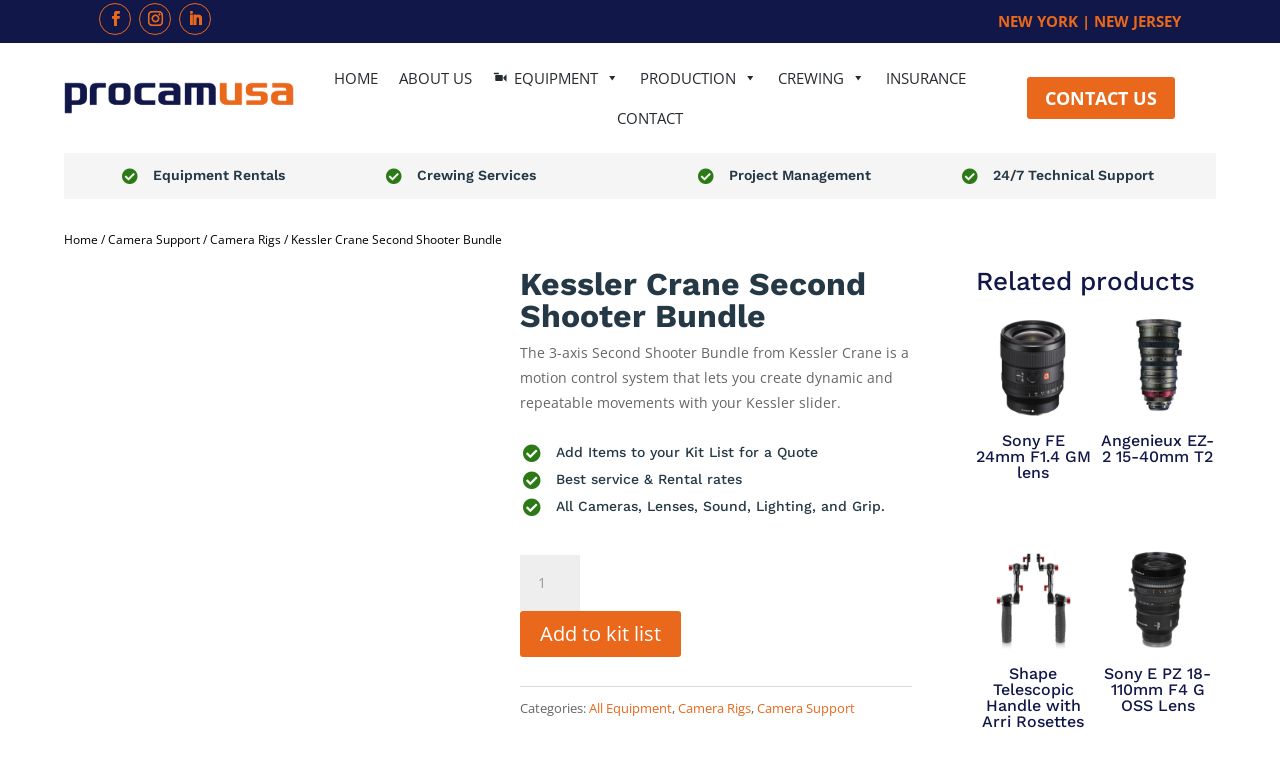What is the name of the product?
Examine the screenshot and reply with a single word or phrase.

Kessler Crane Second Shooter Bundle